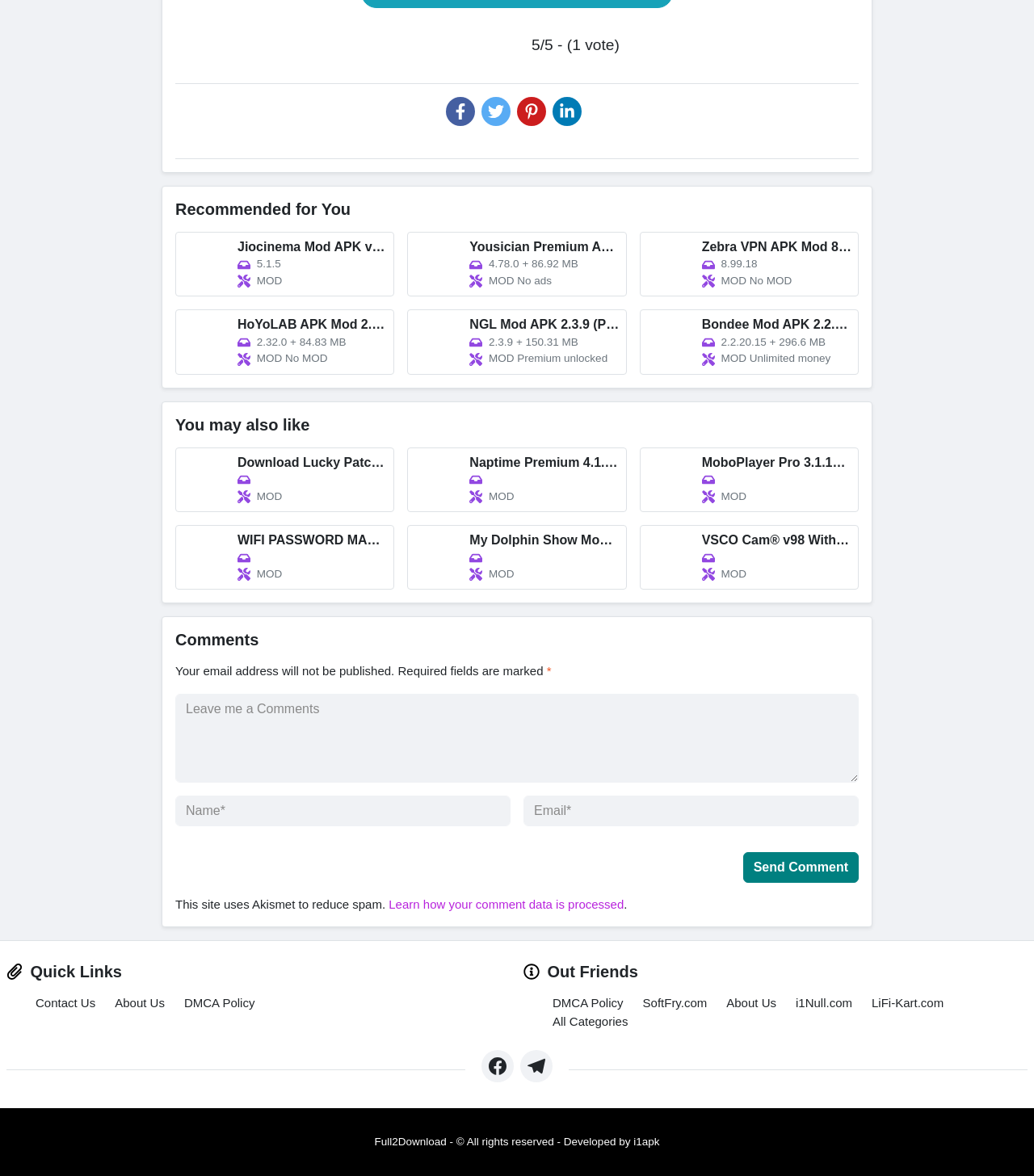Identify the bounding box coordinates of the specific part of the webpage to click to complete this instruction: "Click on Jio Cinema Icon".

[0.17, 0.197, 0.382, 0.252]